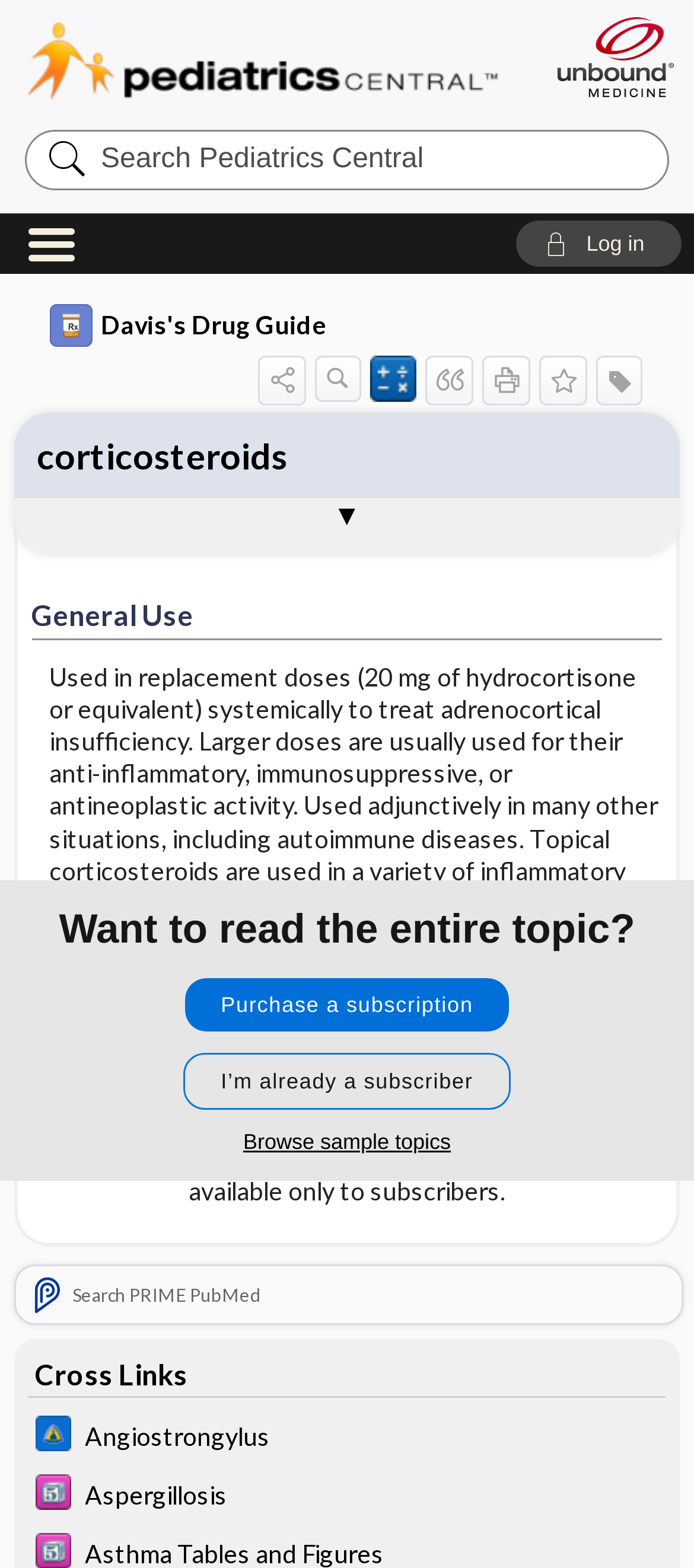Please specify the bounding box coordinates of the region to click in order to perform the following instruction: "View Davis's Drug Guide".

[0.071, 0.194, 0.471, 0.221]